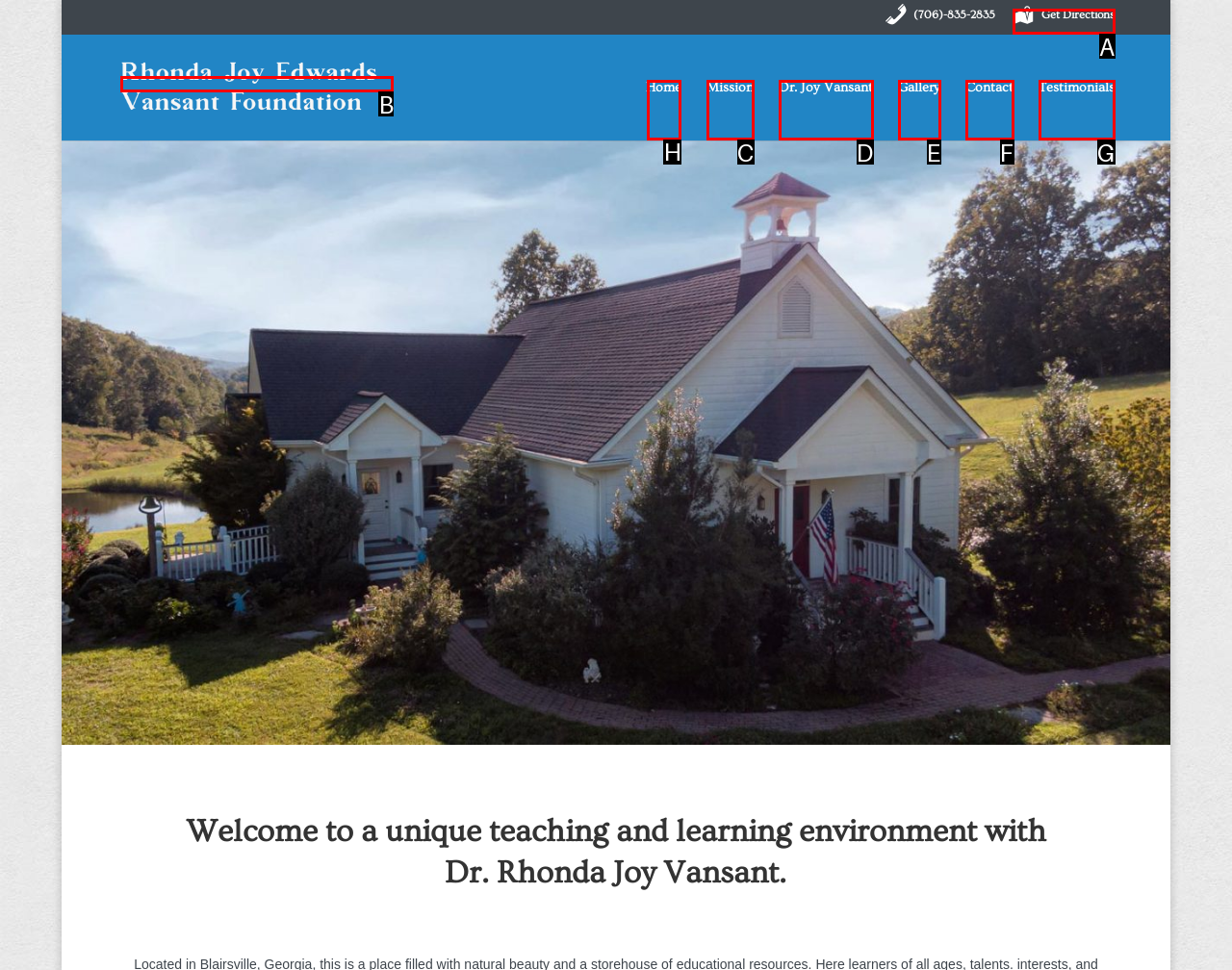Identify the letter of the correct UI element to fulfill the task: Visit the home page from the given options in the screenshot.

H